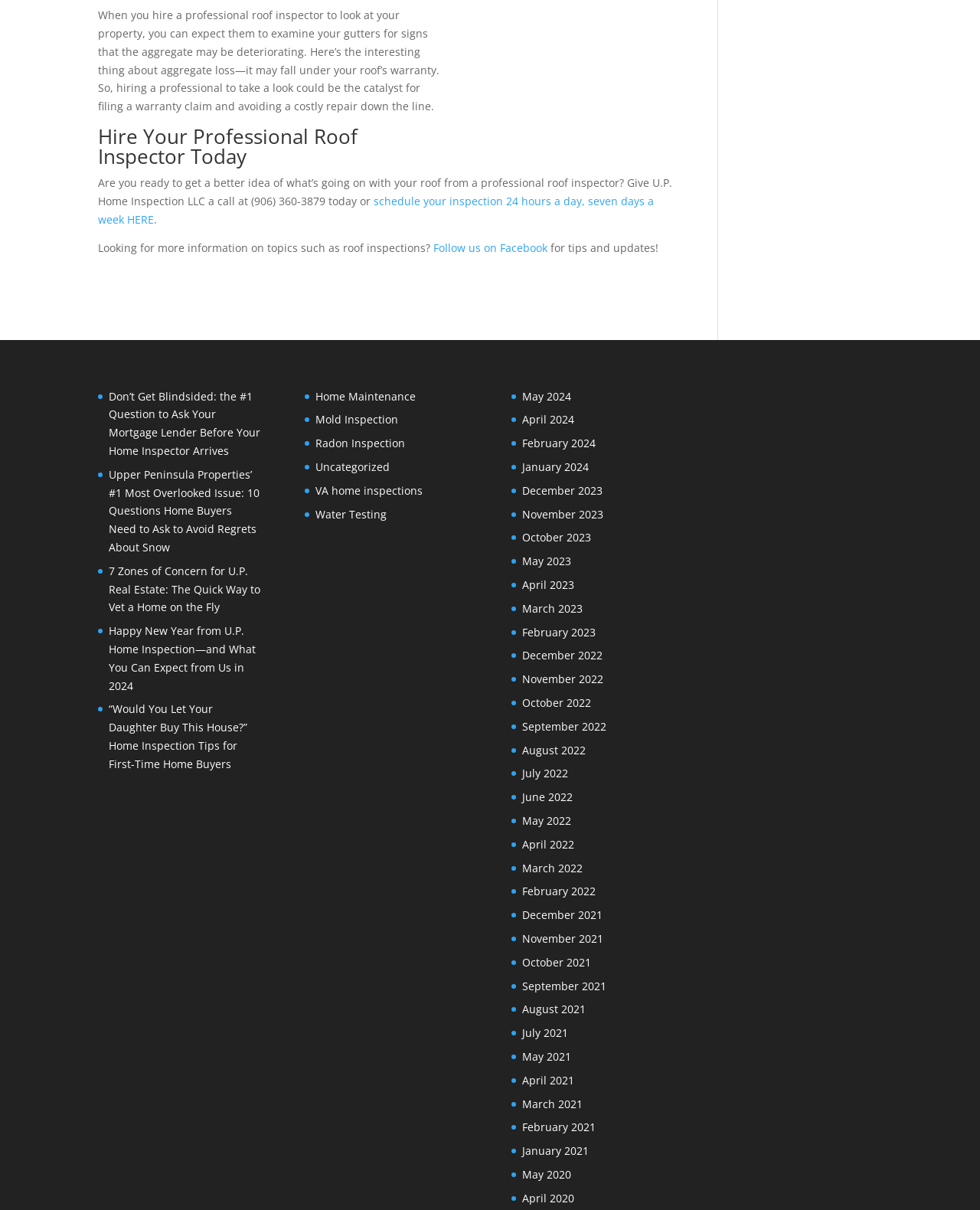Given the element description, predict the bounding box coordinates in the format (top-left x, top-left y, bottom-right x, bottom-right y), using floating point numbers between 0 and 1: Mla paper heading format example

None